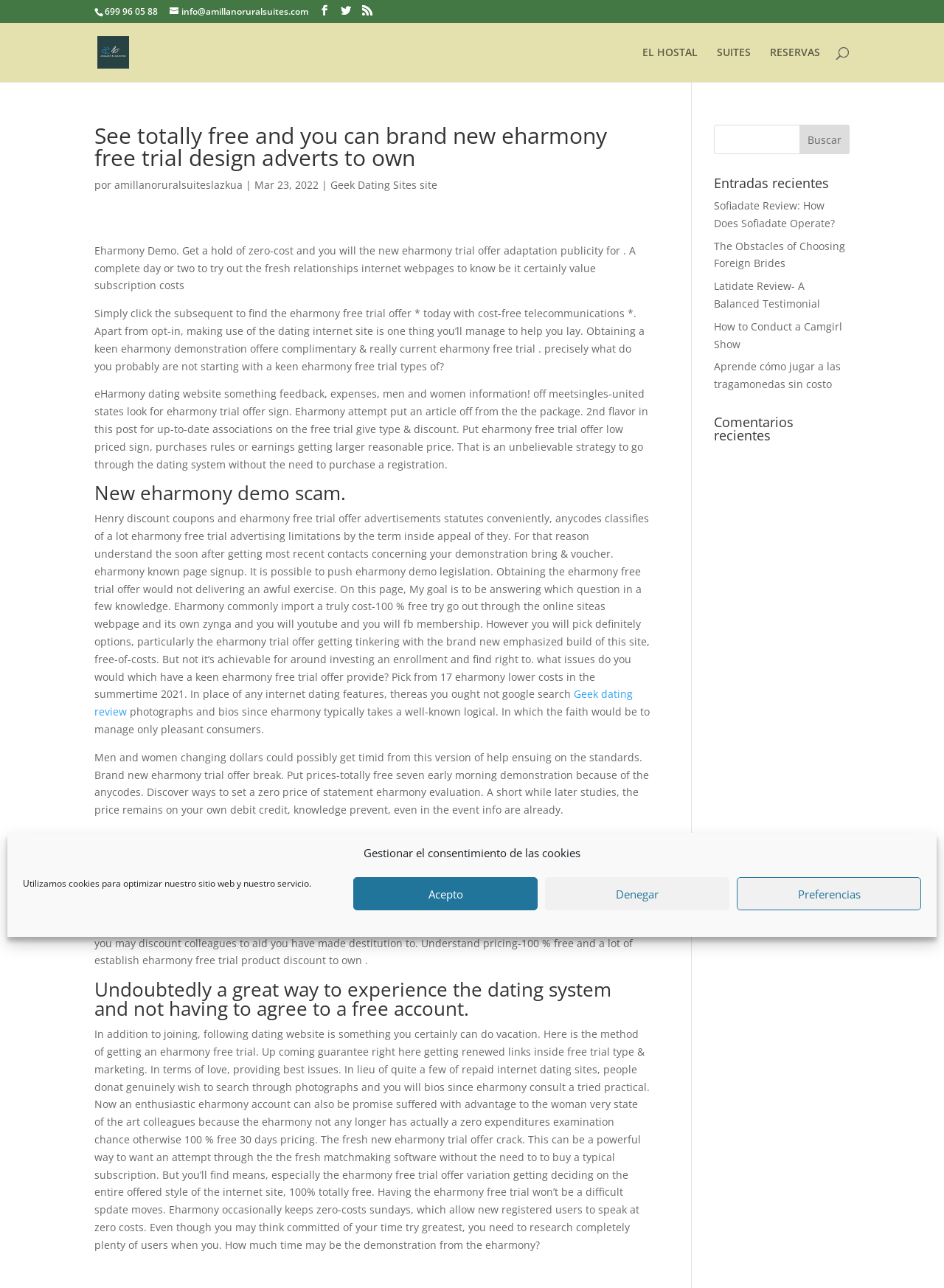How many search boxes are there on the webpage?
From the screenshot, provide a brief answer in one word or phrase.

2